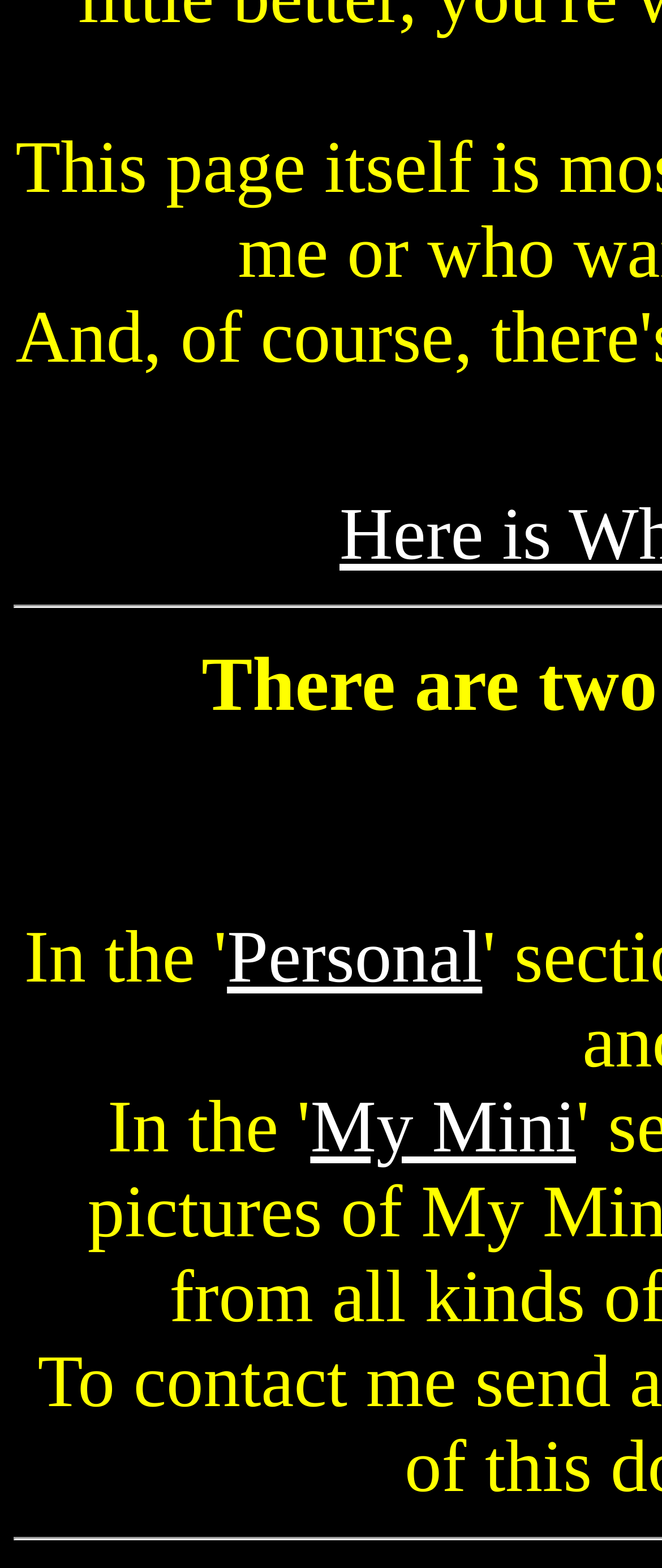Given the description of the UI element: "Personal", predict the bounding box coordinates in the form of [left, top, right, bottom], with each value being a float between 0 and 1.

[0.343, 0.585, 0.729, 0.637]